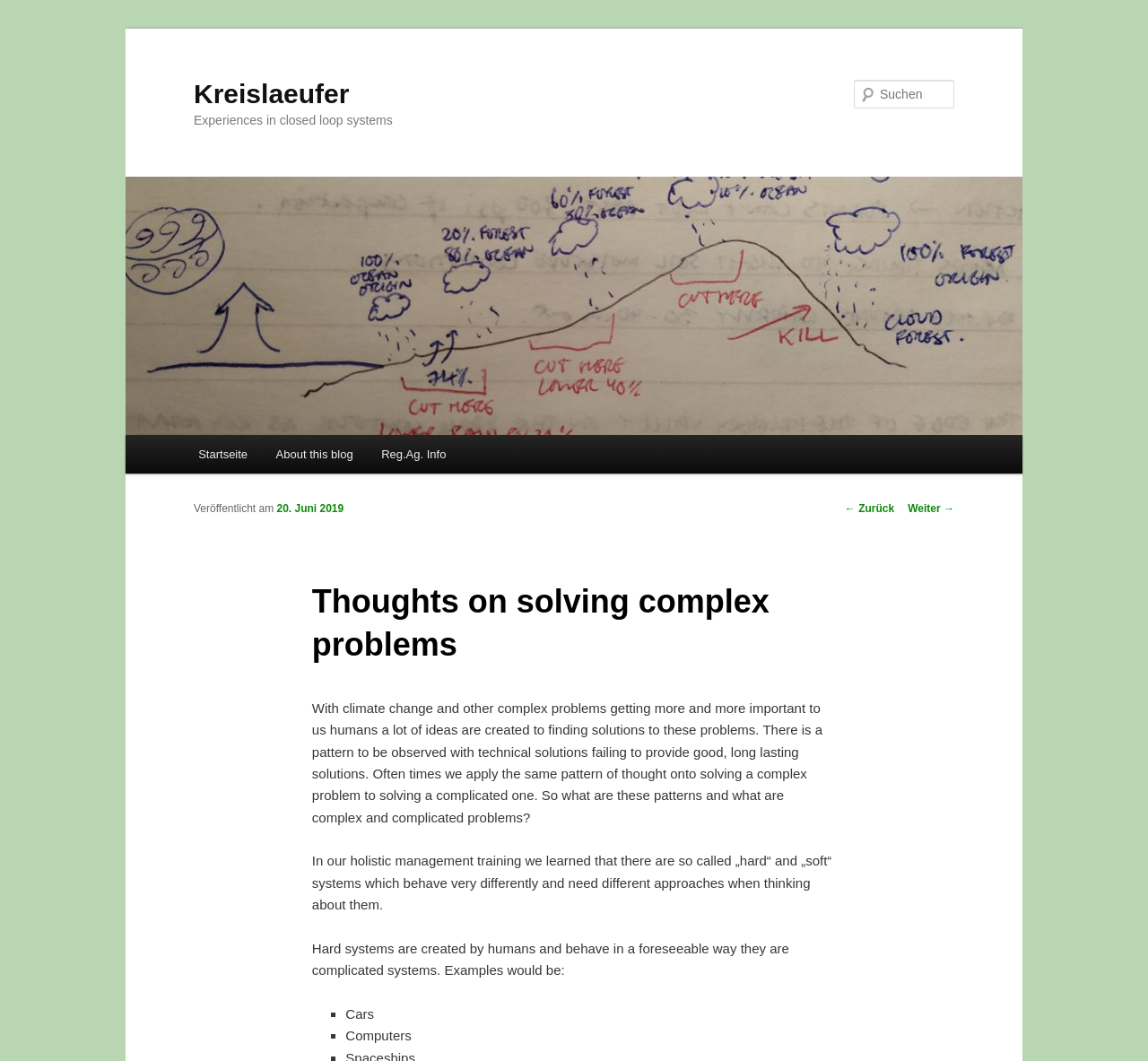Create an elaborate caption that covers all aspects of the webpage.

The webpage is about "Thoughts on solving complex problems" by Kreislaeufer. At the top, there is a link to skip to the content. Below it, the title "Kreislaeufer" is displayed prominently, with a link to the same title next to it. 

On the left side, there is a menu with links to "Startseite", "About this blog", and "Reg.Ag. Info". Below the menu, there are navigation links to go back or forward to other blog posts.

The main content of the webpage is an article that discusses the differences between complex and complicated problems. The article starts with an introduction to the importance of solving complex problems, such as climate change, and how technical solutions often fail to provide long-lasting solutions. 

The article then explains the concept of "hard" and "soft" systems, which are complicated and complex systems, respectively. It provides examples of hard systems, such as cars and computers, which are created by humans and behave in a foreseeable way.

There is a search bar at the top right corner of the page, with a label "Suchen" (meaning "Search" in German).